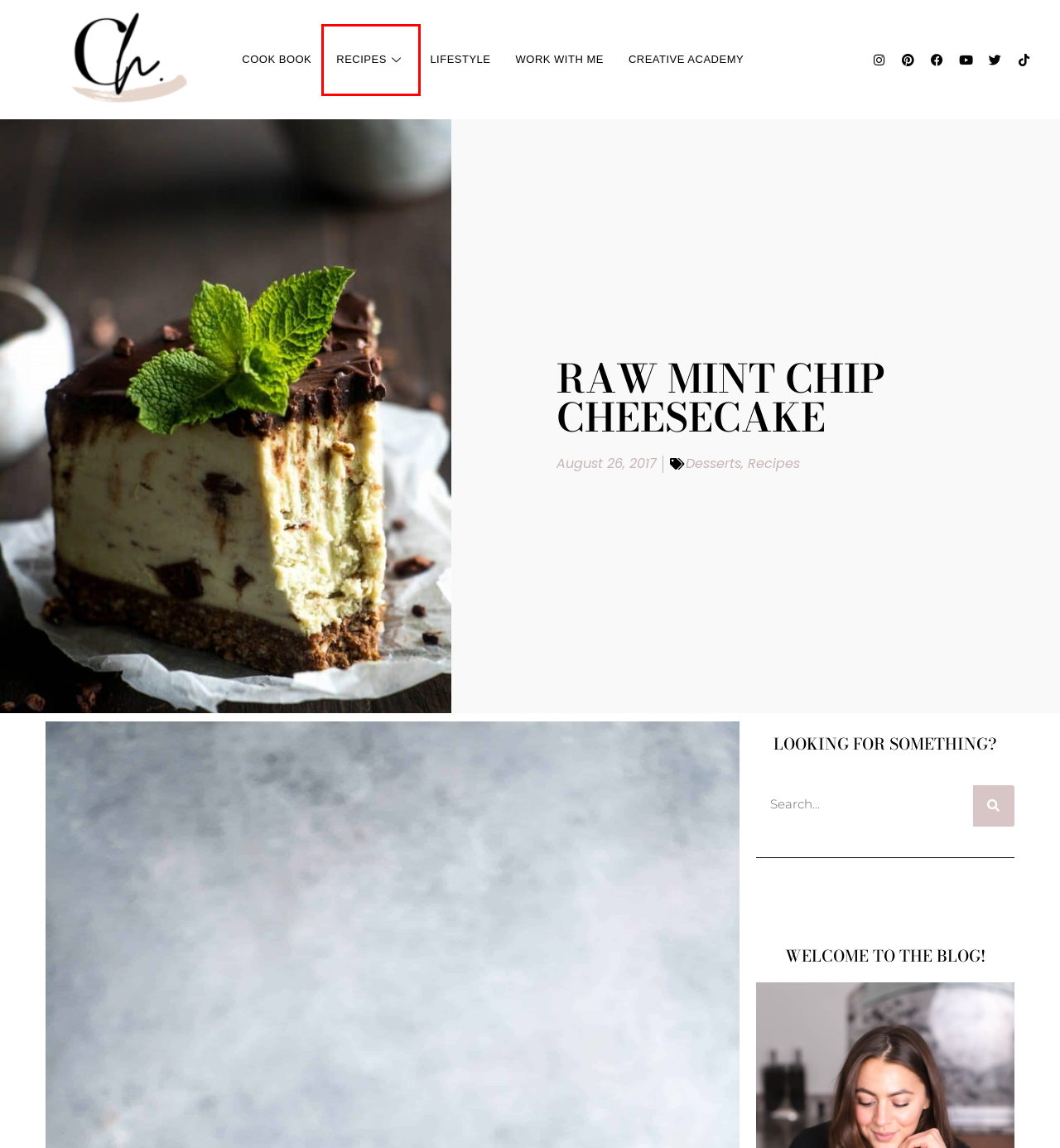You have a screenshot of a webpage where a red bounding box highlights a specific UI element. Identify the description that best matches the resulting webpage after the highlighted element is clicked. The choices are:
A. Vegan
B. COOK BOOK
C. Recipes
D. Desserts
E. Snacks
F. Work with me
G. Academy
H. Layer cakes

C